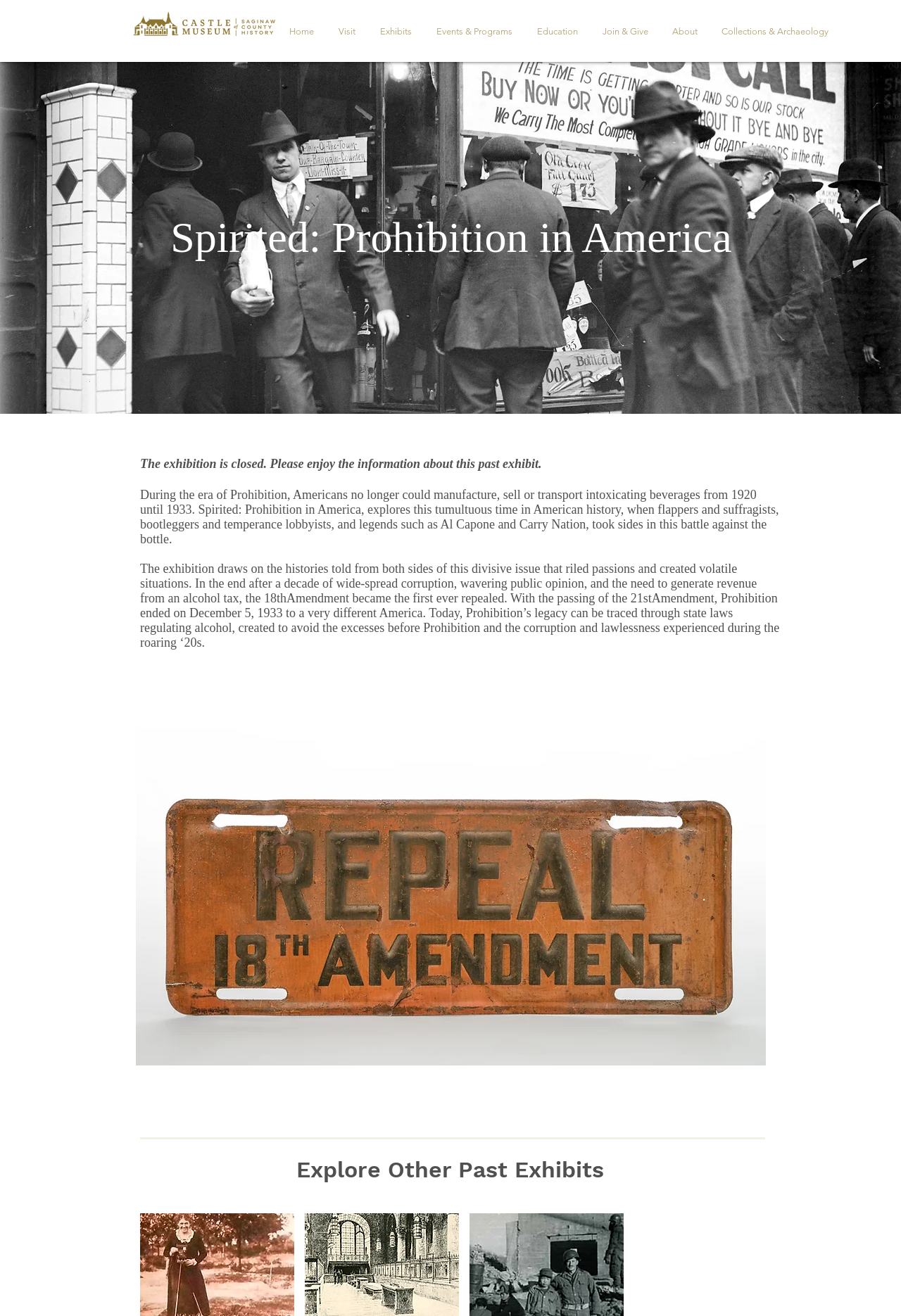Please find the bounding box coordinates of the element that you should click to achieve the following instruction: "View the Exhibits page". The coordinates should be presented as four float numbers between 0 and 1: [left, top, right, bottom].

[0.407, 0.012, 0.469, 0.036]